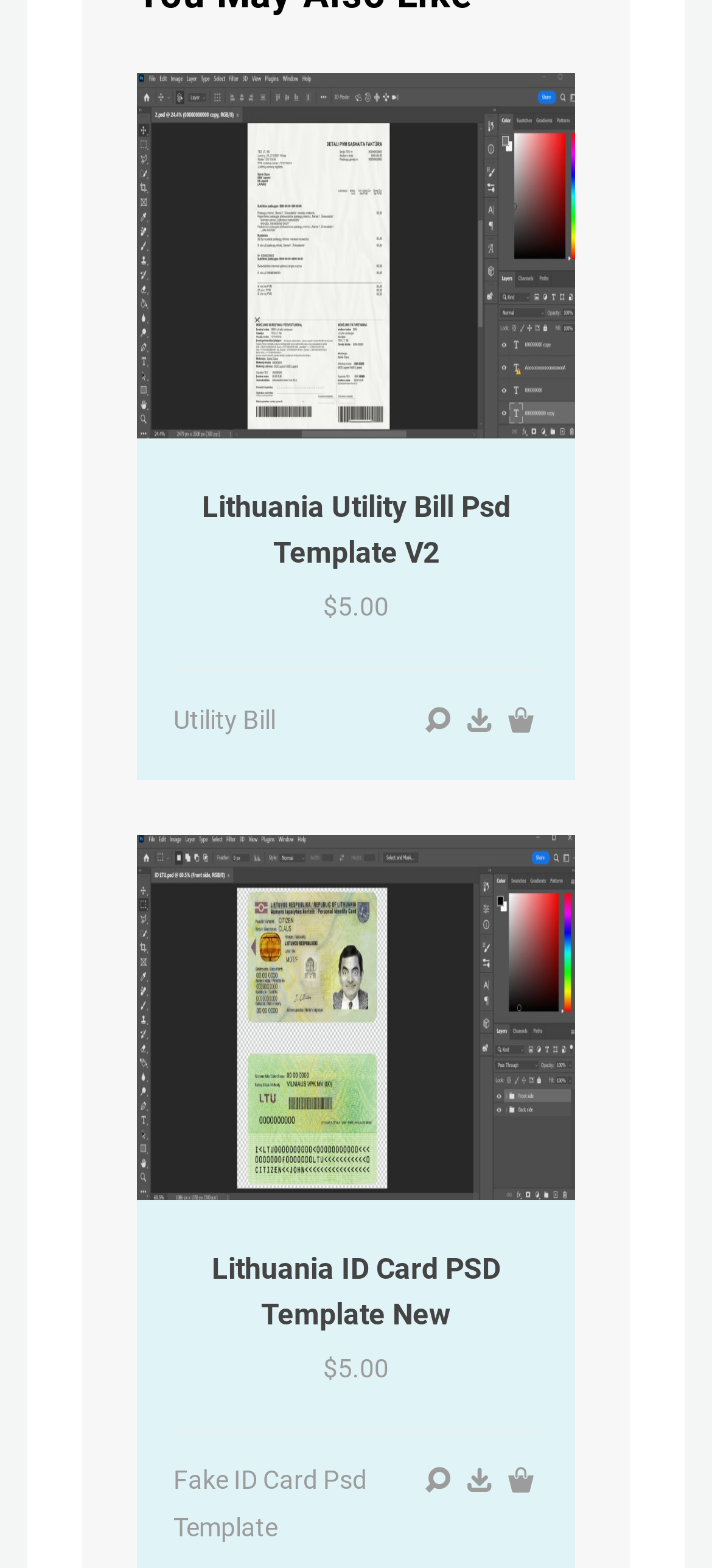Identify the bounding box coordinates of the clickable region to carry out the given instruction: "view 2023 11 29 232858".

[0.192, 0.091, 0.808, 0.324]